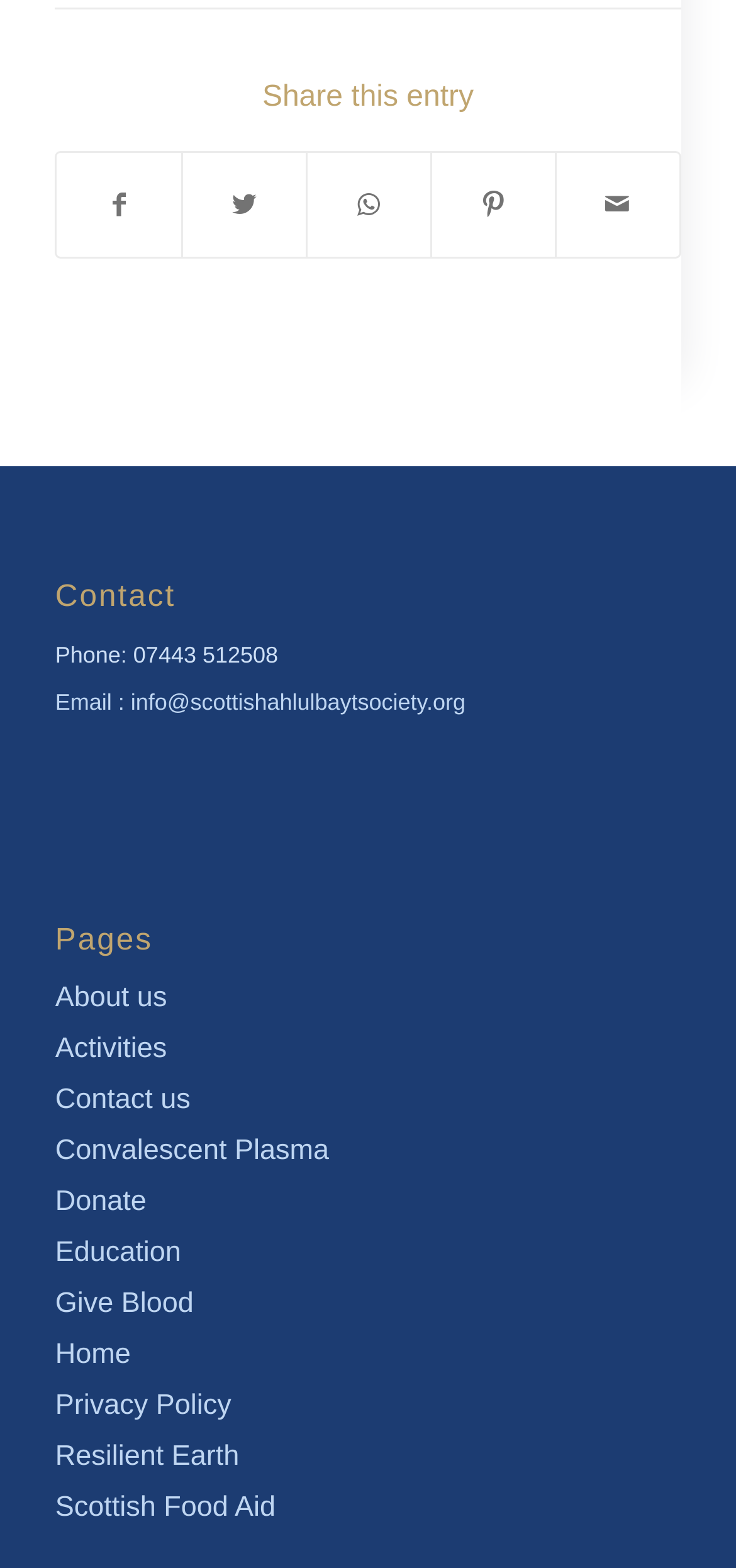What is the last page listed under the 'Pages' section?
Carefully analyze the image and provide a thorough answer to the question.

I looked at the list of pages under the 'Pages' heading and found that the last one listed is 'Scottish Food Aid'.